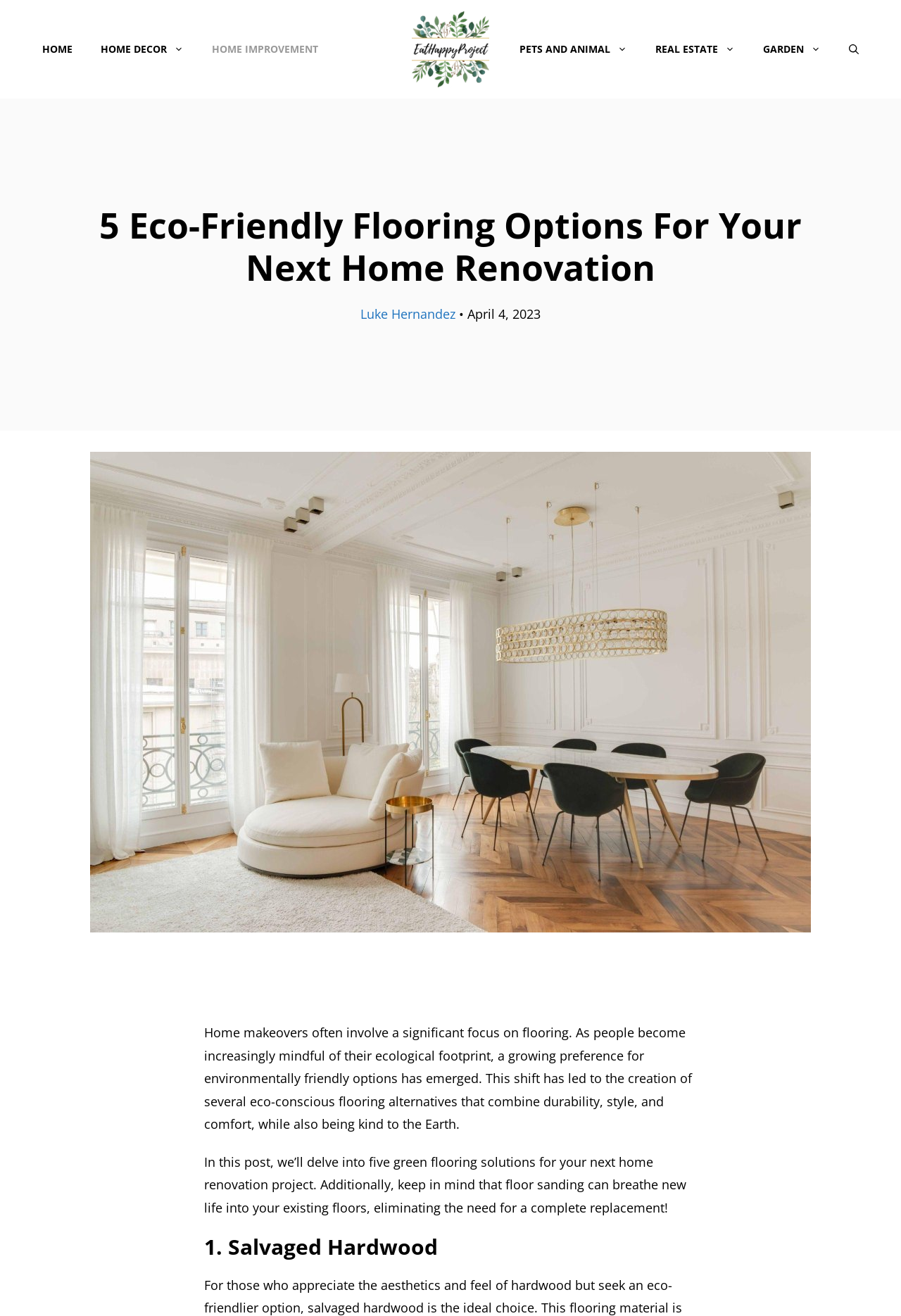Indicate the bounding box coordinates of the element that needs to be clicked to satisfy the following instruction: "open the search bar". The coordinates should be four float numbers between 0 and 1, i.e., [left, top, right, bottom].

[0.927, 0.021, 0.969, 0.053]